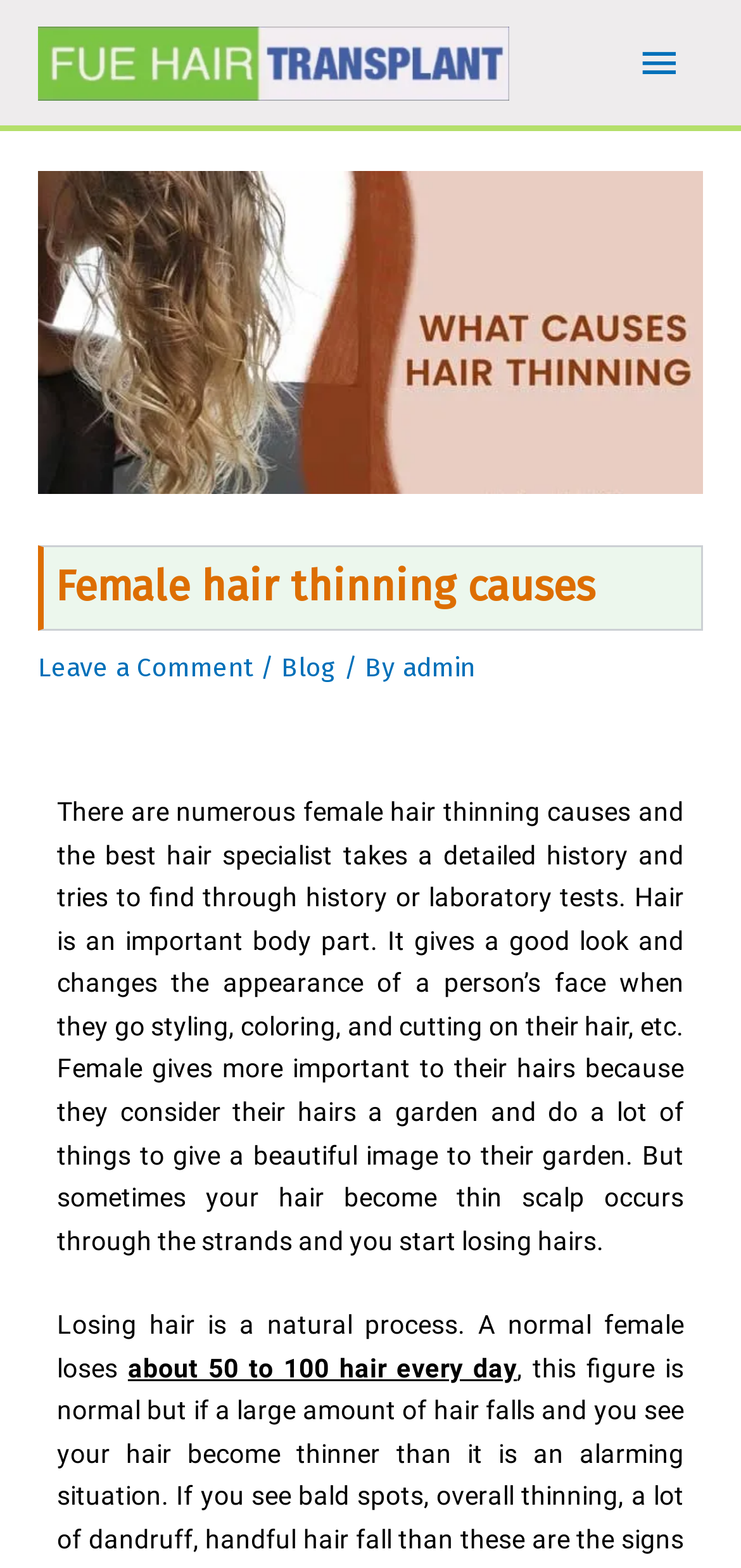Find the bounding box coordinates corresponding to the UI element with the description: "Leave a Comment". The coordinates should be formatted as [left, top, right, bottom], with values as floats between 0 and 1.

[0.051, 0.415, 0.341, 0.436]